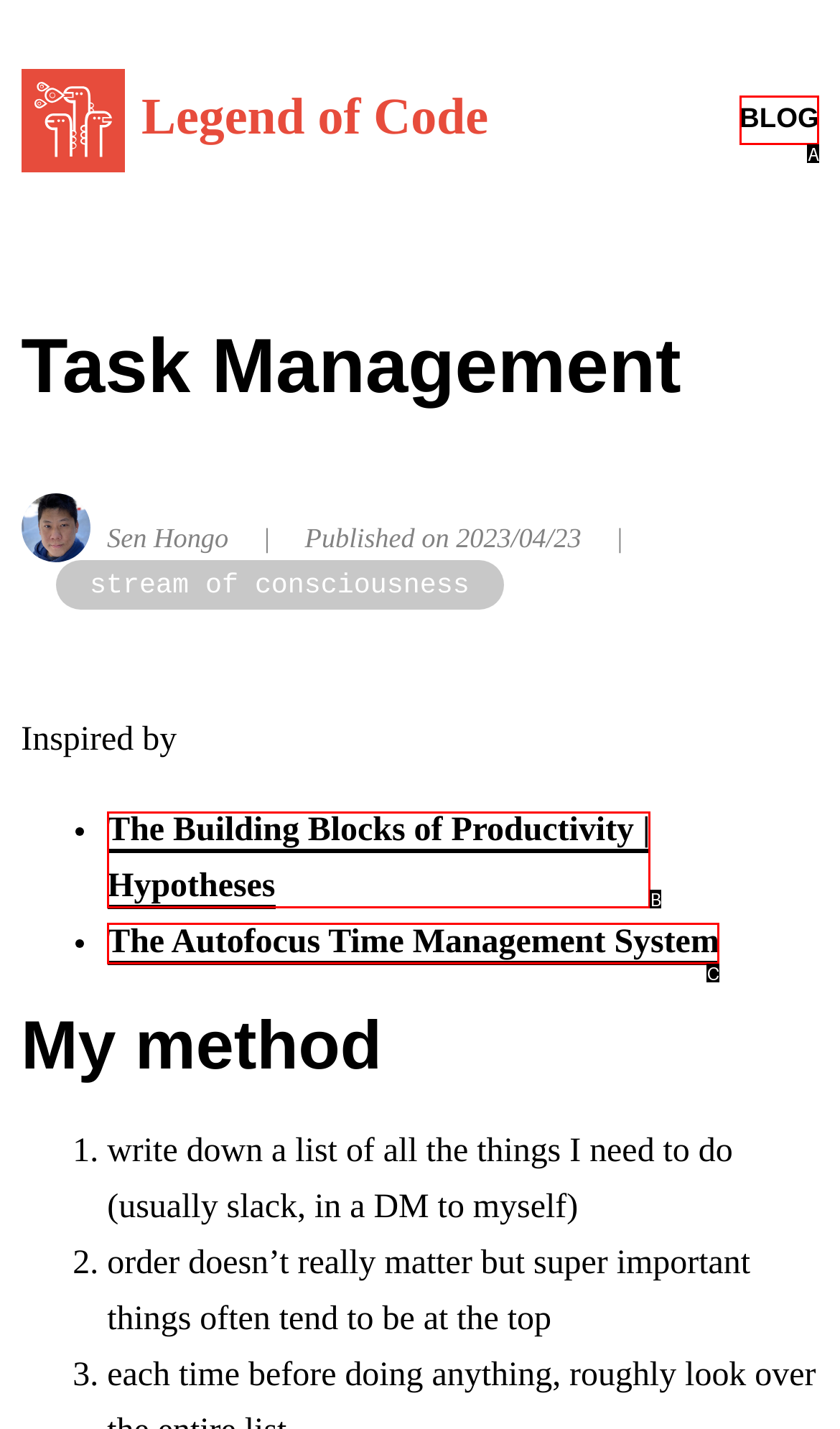Select the option that aligns with the description: The Autofocus Time Management System
Respond with the letter of the correct choice from the given options.

C